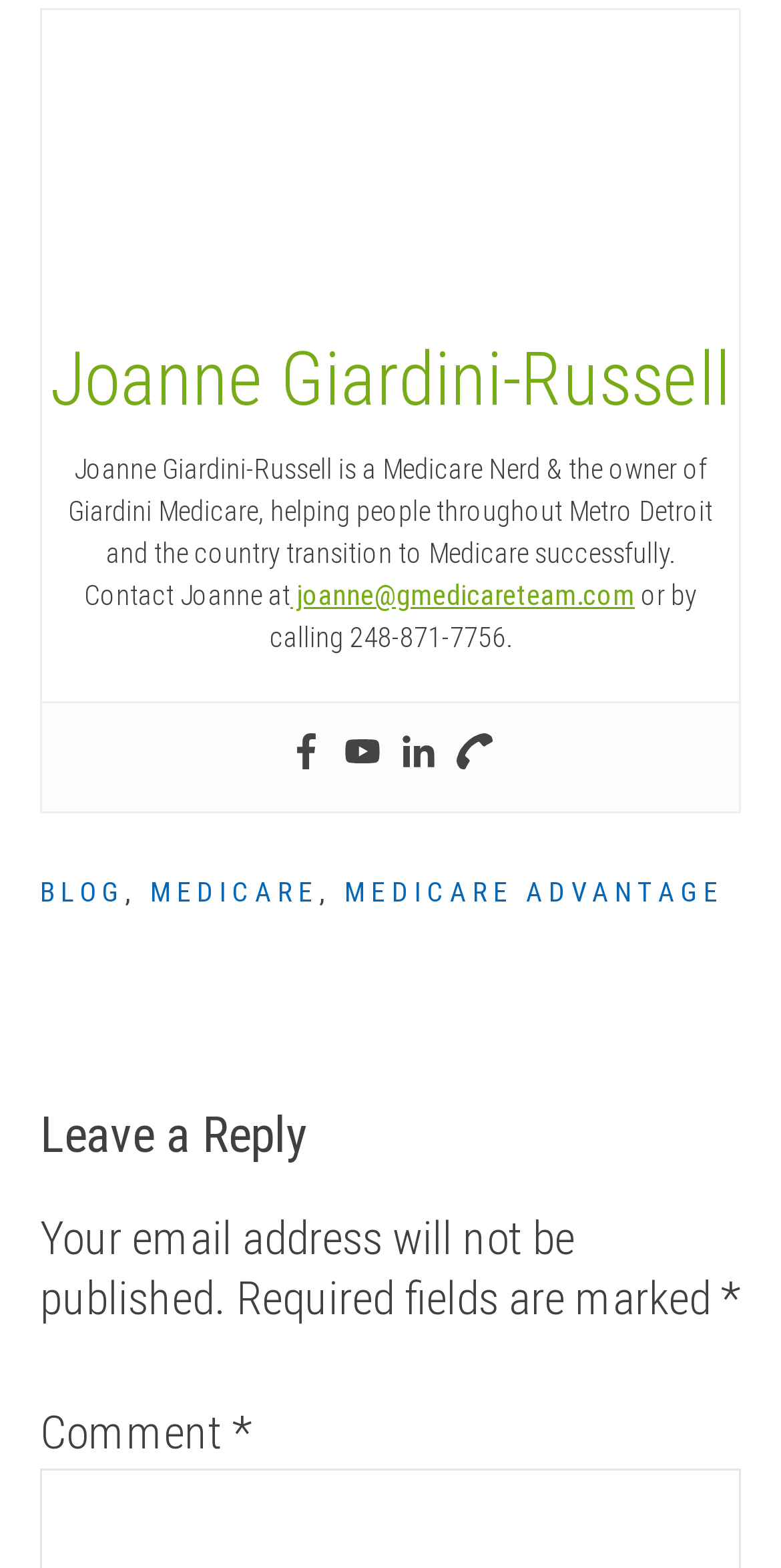Locate the bounding box coordinates of the clickable region to complete the following instruction: "Visit Joanne's Facebook page."

[0.369, 0.468, 0.415, 0.499]